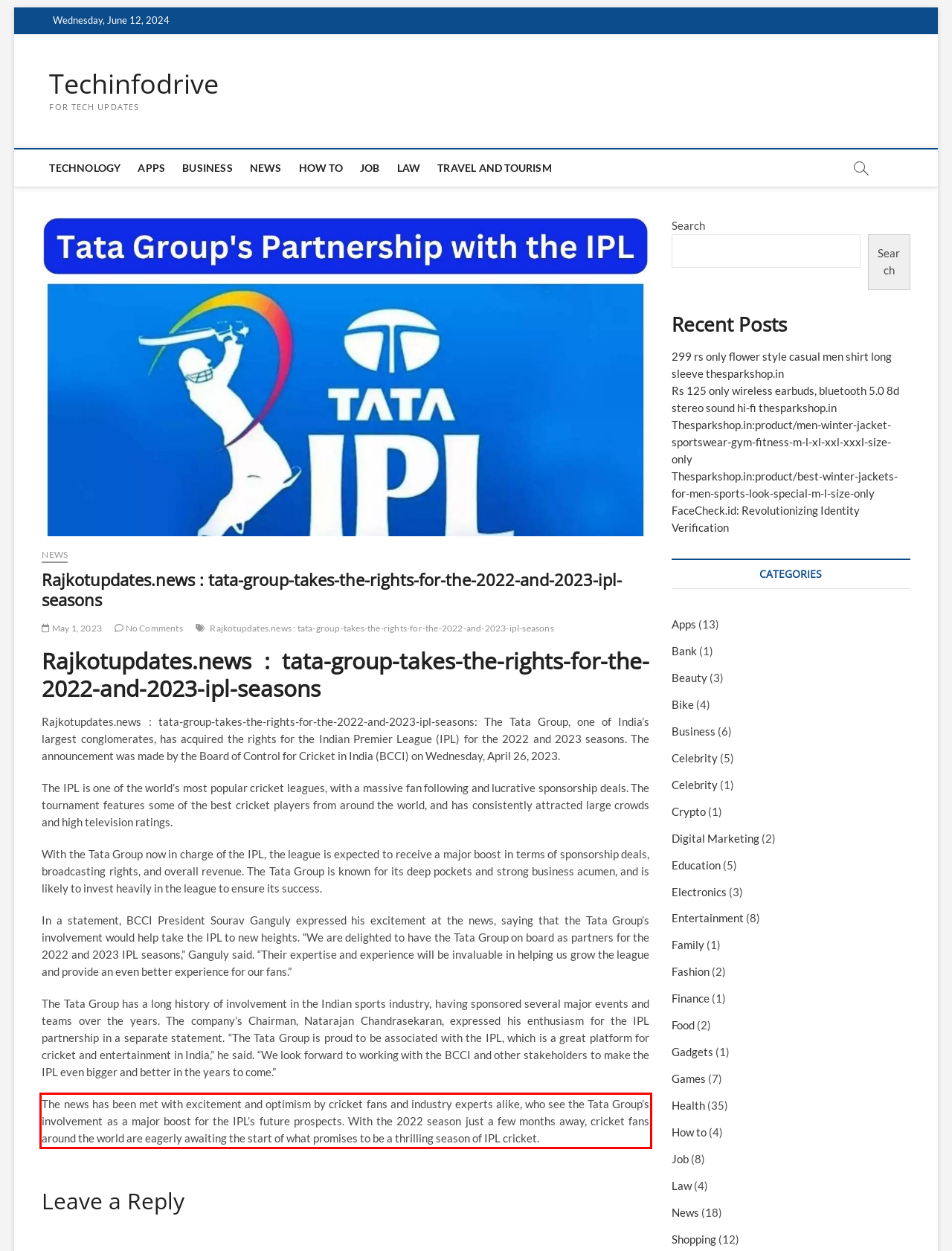By examining the provided screenshot of a webpage, recognize the text within the red bounding box and generate its text content.

The news has been met with excitement and optimism by cricket fans and industry experts alike, who see the Tata Group’s involvement as a major boost for the IPL’s future prospects. With the 2022 season just a few months away, cricket fans around the world are eagerly awaiting the start of what promises to be a thrilling season of IPL cricket.